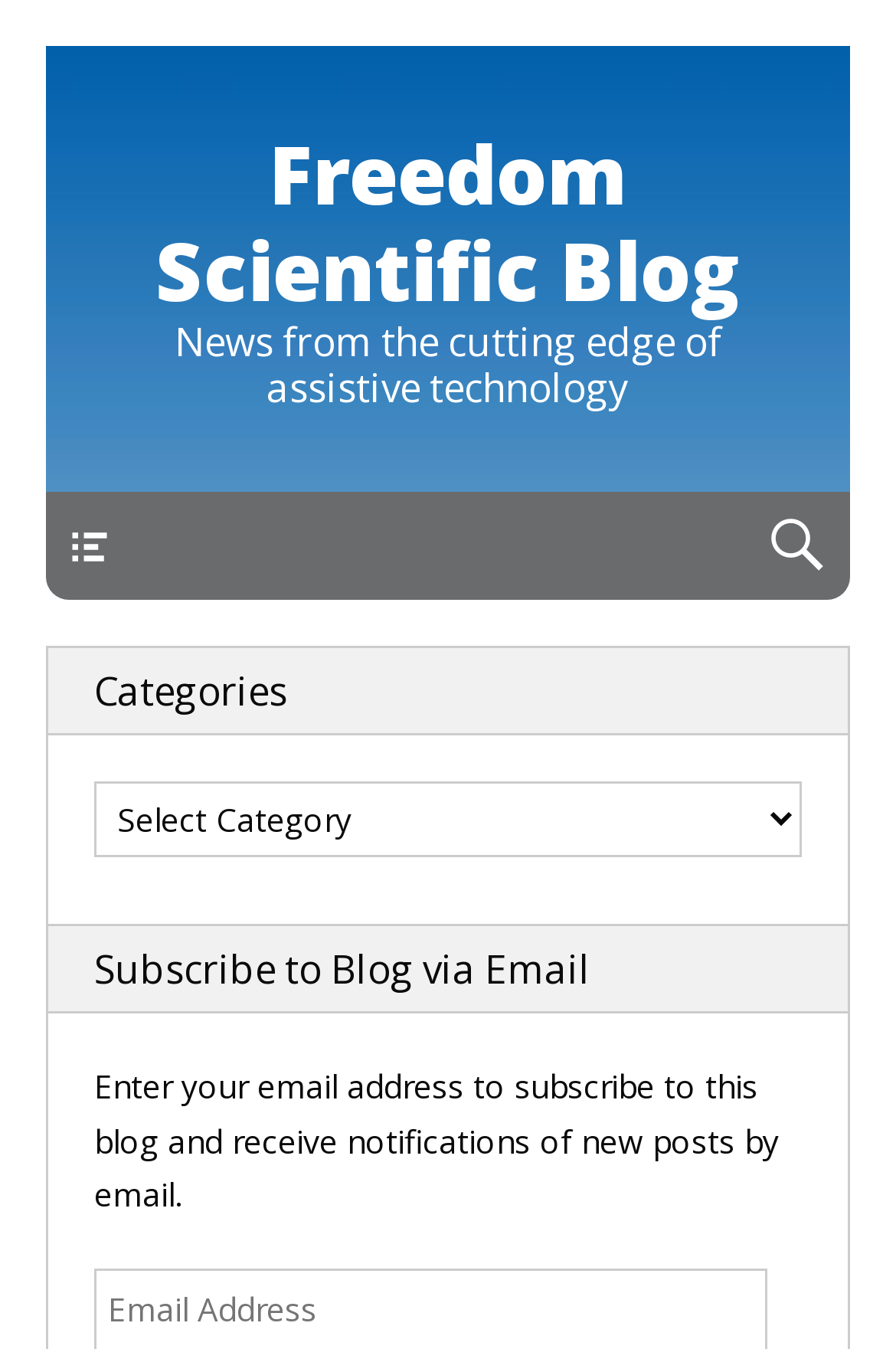Please answer the following question using a single word or phrase: What is the topic of the upcoming webinar?

Google Calendar with JAWS